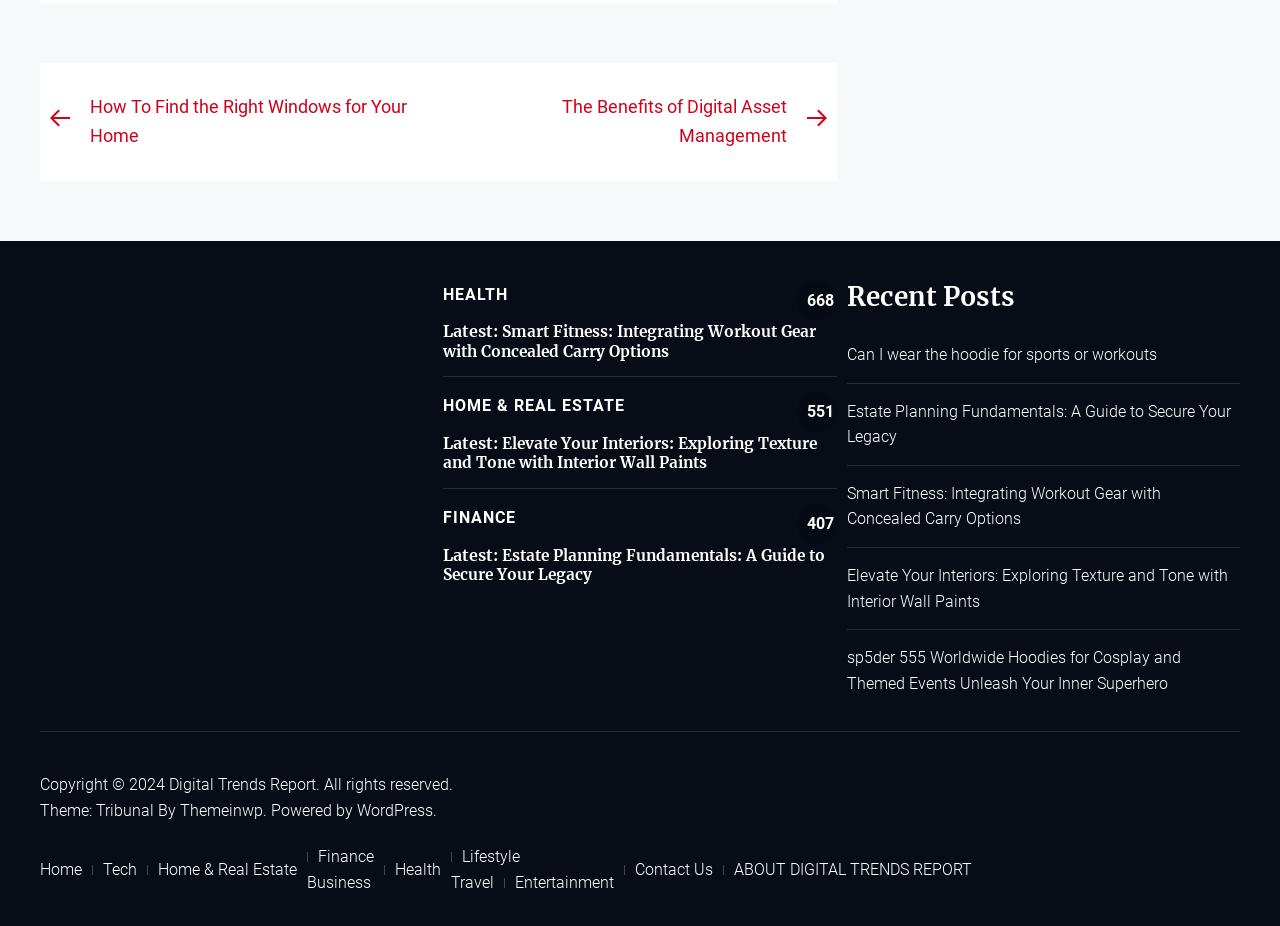Please determine the bounding box coordinates of the element's region to click for the following instruction: "Read the 'Latest: Smart Fitness' article".

[0.346, 0.348, 0.654, 0.39]